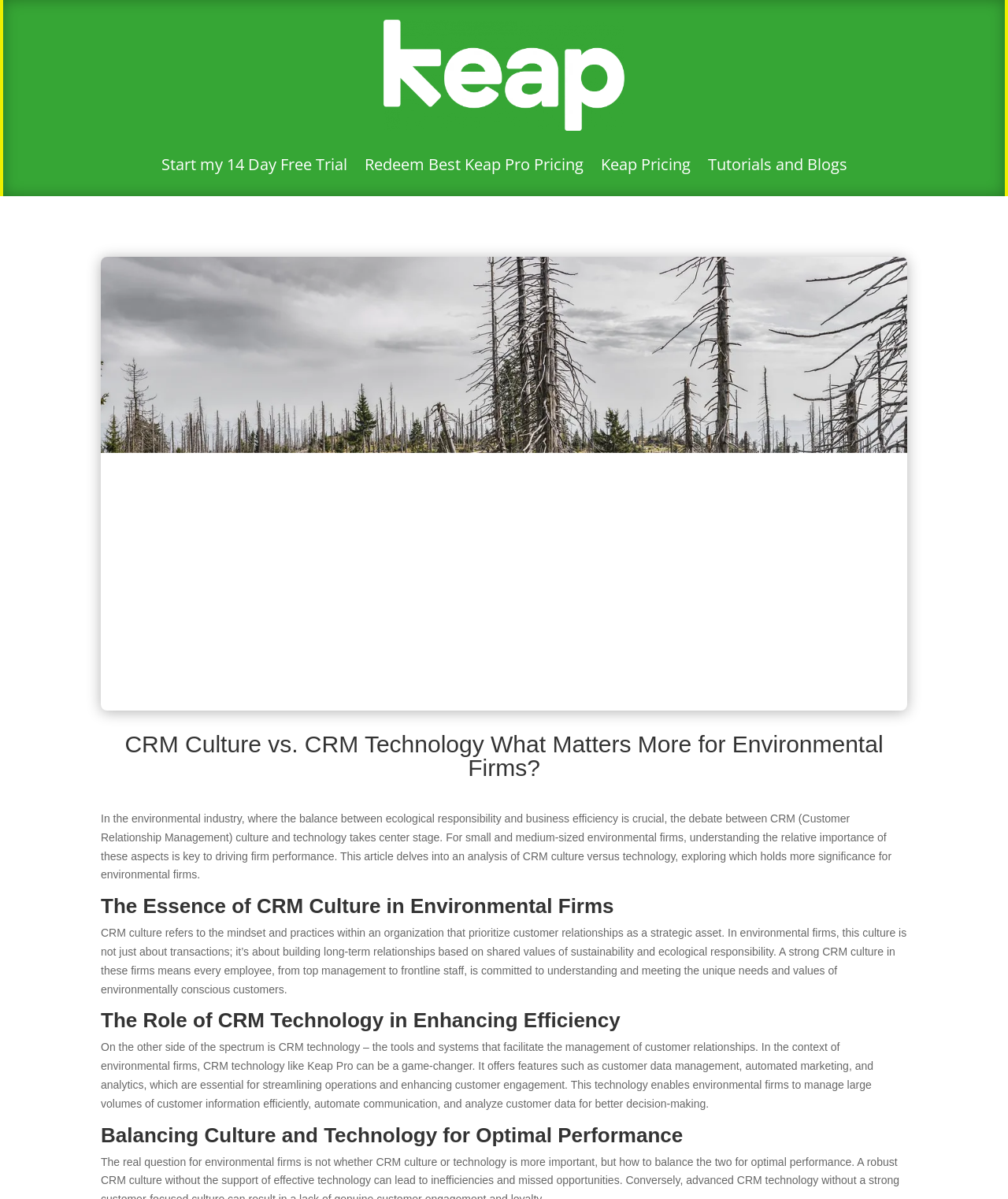Offer a meticulous description of the webpage's structure and content.

The webpage is about the importance of balancing CRM culture and technology in the environmental industry. At the top, there is a banner with a link and an image. Below the banner, there are four links in a row, including "Start my 14 Day Free Trial", "Redeem Best Keap Pro Pricing", "Keap Pricing", and "Tutorials and Blogs". 

On the left side of the page, there is a large image related to CRM culture and technology. To the right of the image, there is a heading that reads "CRM Culture vs. CRM Technology What Matters More for Environmental Firms?" followed by a brief introduction to the topic. The introduction explains that the balance between ecological responsibility and business efficiency is crucial in the environmental industry, and that understanding the relative importance of CRM culture and technology is key to driving firm performance.

Below the introduction, there are three sections, each with a heading and a paragraph of text. The first section, "The Essence of CRM Culture in Environmental Firms", explains that CRM culture refers to the mindset and practices within an organization that prioritize customer relationships as a strategic asset. The second section, "The Role of CRM Technology in Enhancing Efficiency", discusses the importance of CRM technology in facilitating the management of customer relationships and streamlining operations. The third section, "Balancing Culture and Technology for Optimal Performance", emphasizes the need to balance CRM culture and technology for optimal performance in environmental firms.